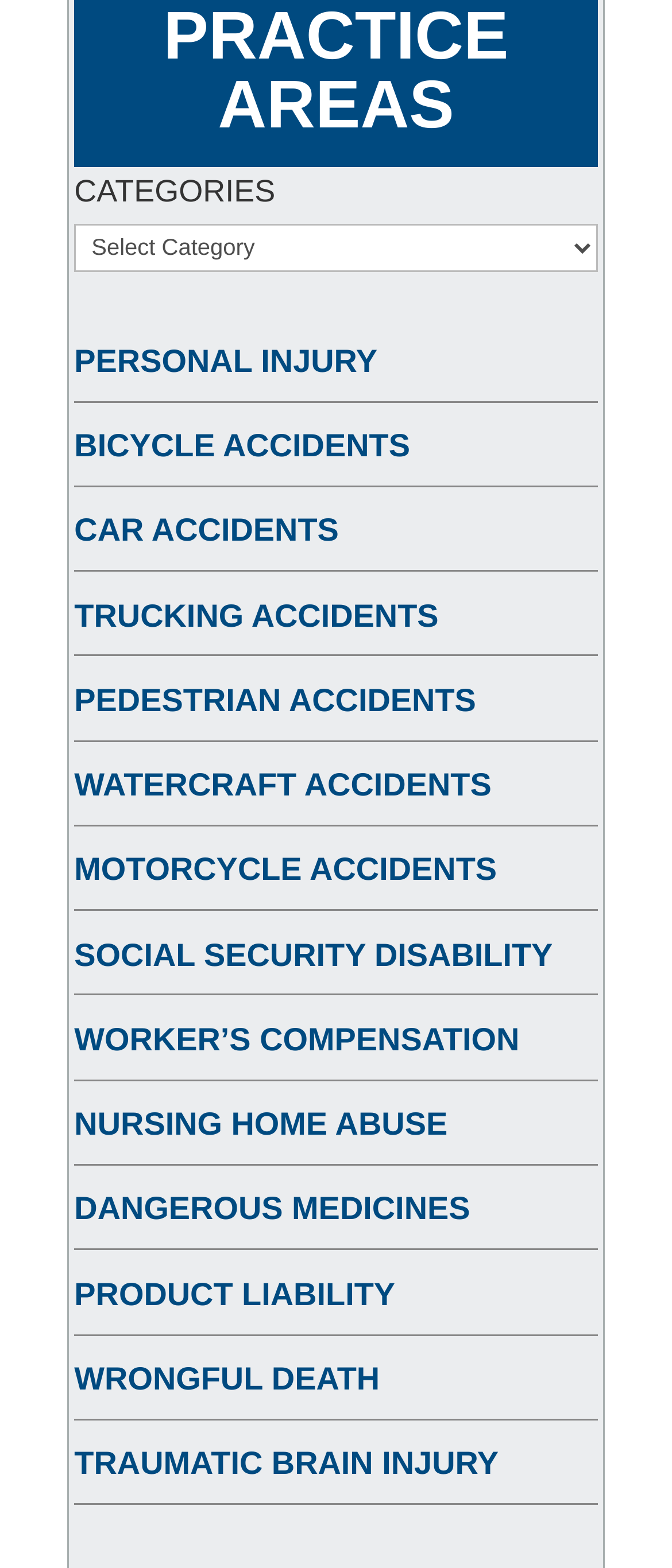Based on the element description Car Accidents, identify the bounding box coordinates for the UI element. The coordinates should be in the format (top-left x, top-left y, bottom-right x, bottom-right y) and within the 0 to 1 range.

[0.111, 0.326, 0.504, 0.35]